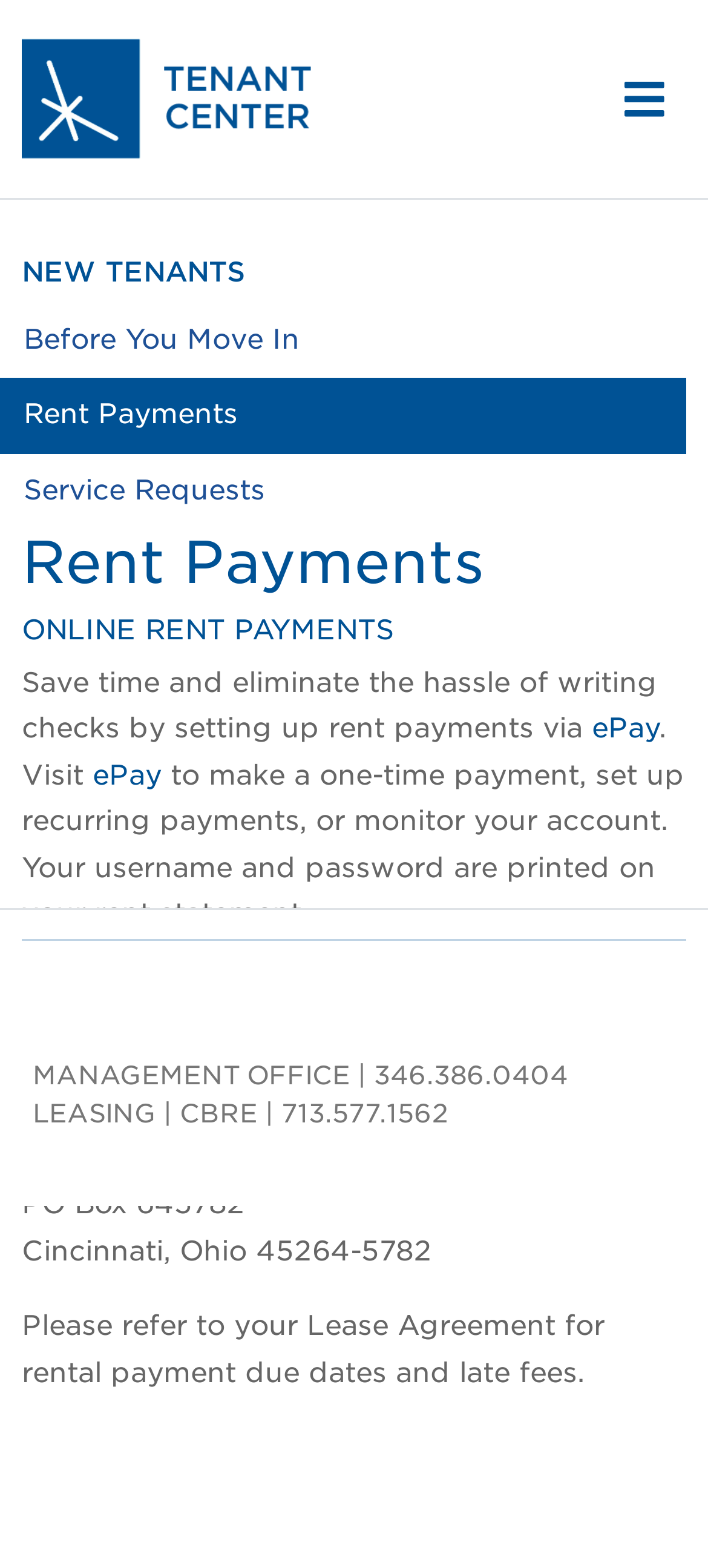What is the phone number for the management office?
Provide a detailed and well-explained answer to the question.

The phone number for the management office is provided at the bottom of the webpage, which is 346.386.0404, along with the leasing office phone number.